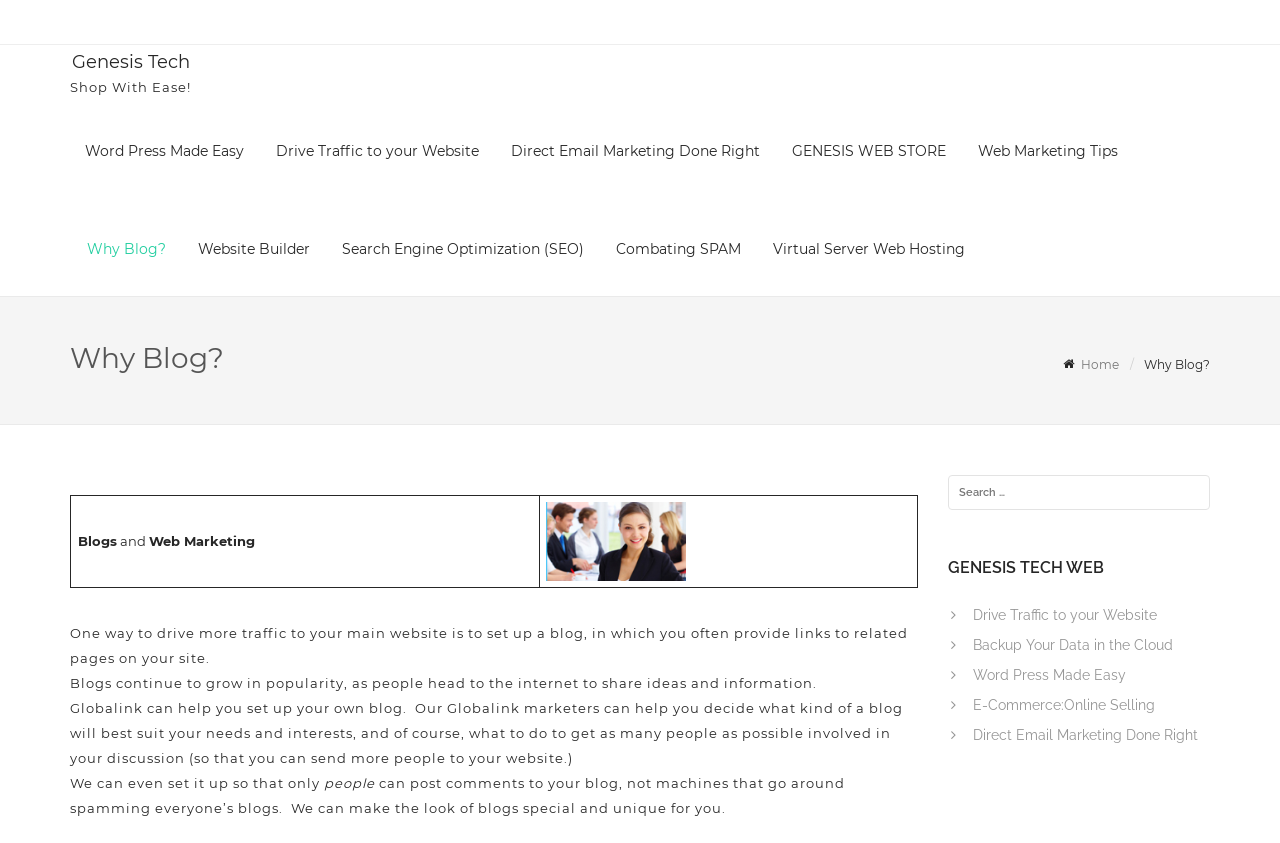Given the element description, predict the bounding box coordinates in the format (top-left x, top-left y, bottom-right x, bottom-right y), using floating point numbers between 0 and 1: /edmontonheritagecouncil

None